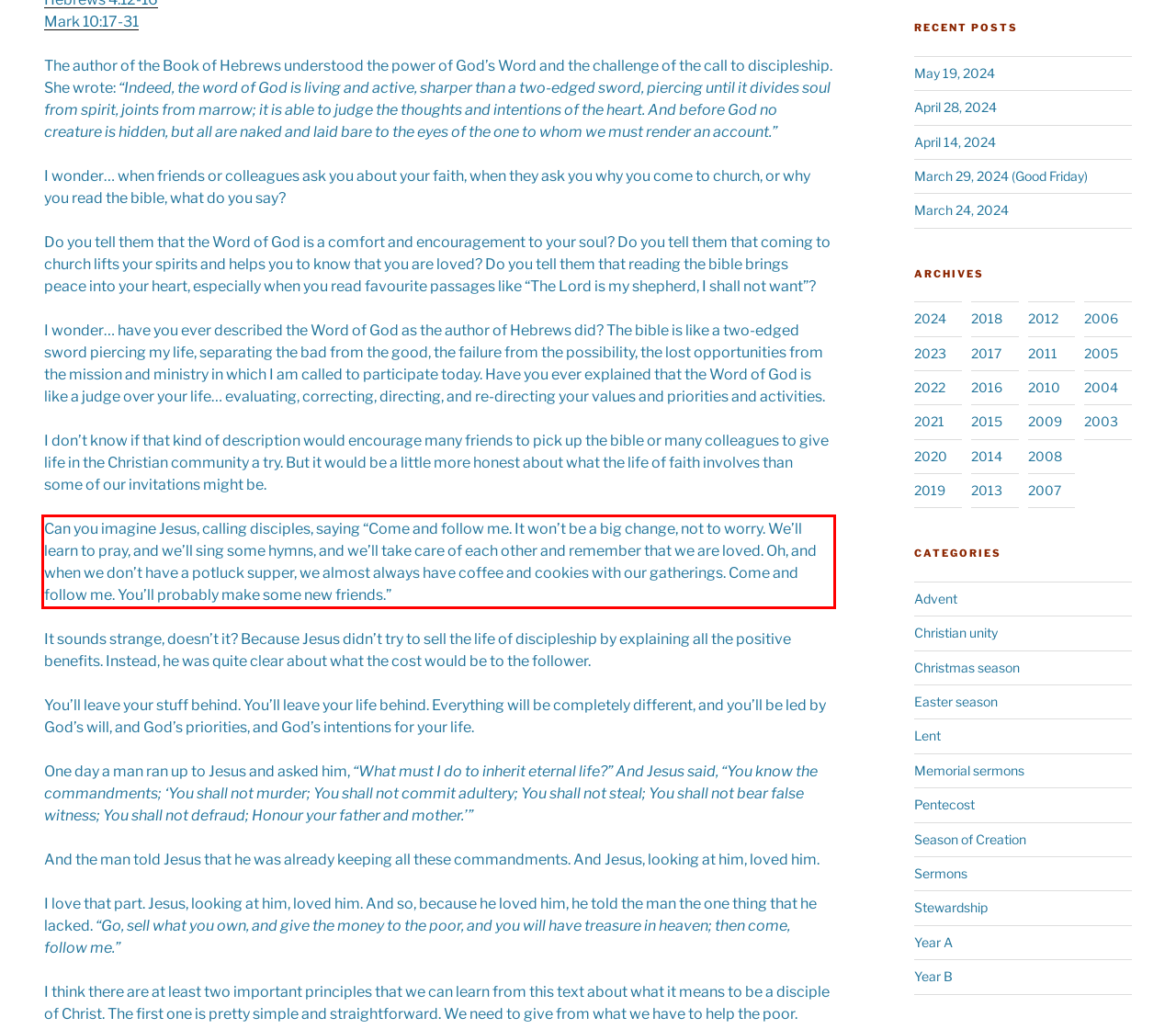Please look at the webpage screenshot and extract the text enclosed by the red bounding box.

Can you imagine Jesus, calling disciples, saying “Come and follow me. It won’t be a big change, not to worry. We’ll learn to pray, and we’ll sing some hymns, and we’ll take care of each other and remember that we are loved. Oh, and when we don’t have a potluck supper, we almost always have coffee and cookies with our gatherings. Come and follow me. You’ll probably make some new friends.”